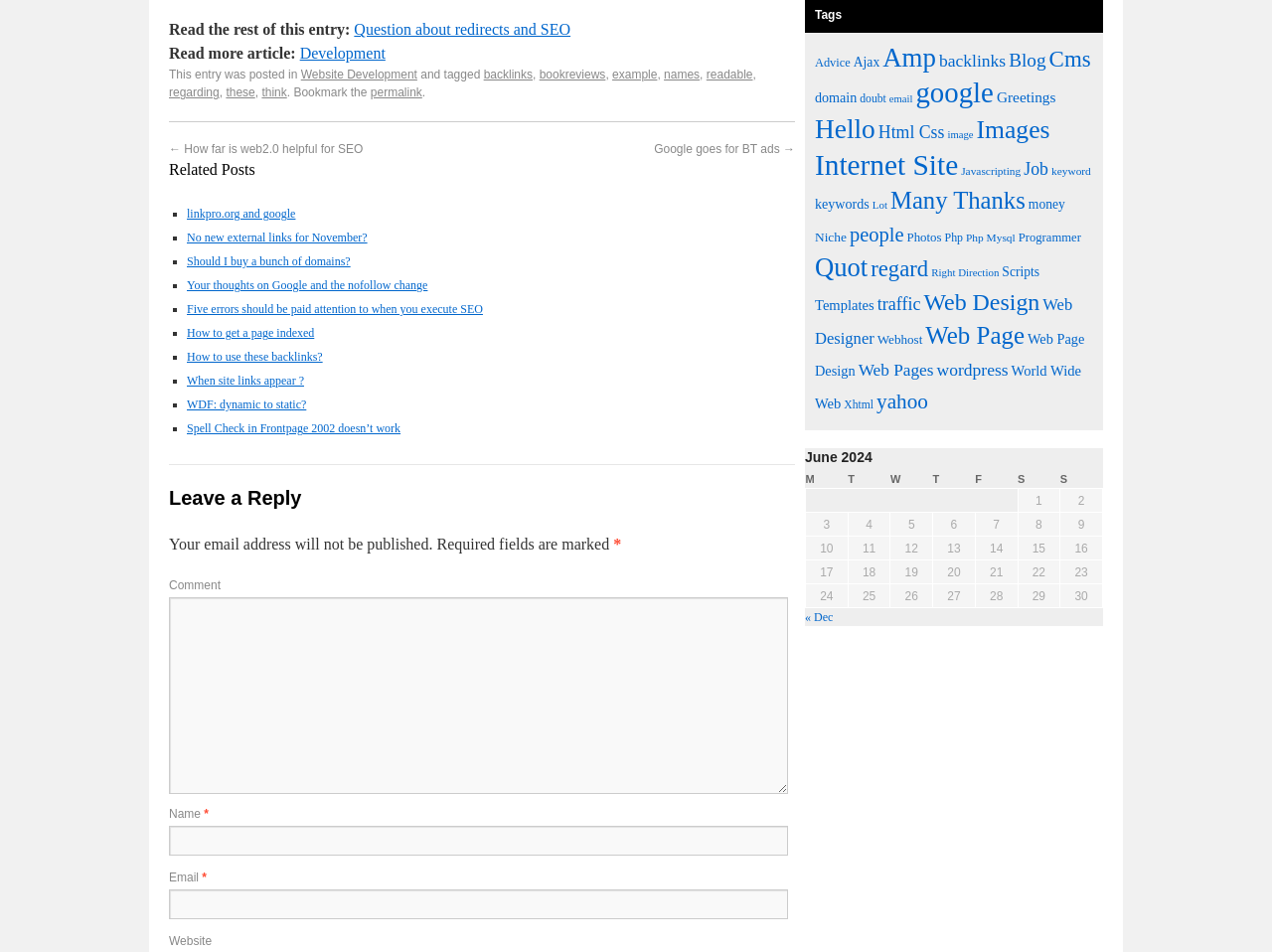Please identify the bounding box coordinates of the region to click in order to complete the task: "Click on the 'Development' link". The coordinates must be four float numbers between 0 and 1, specified as [left, top, right, bottom].

[0.236, 0.047, 0.303, 0.065]